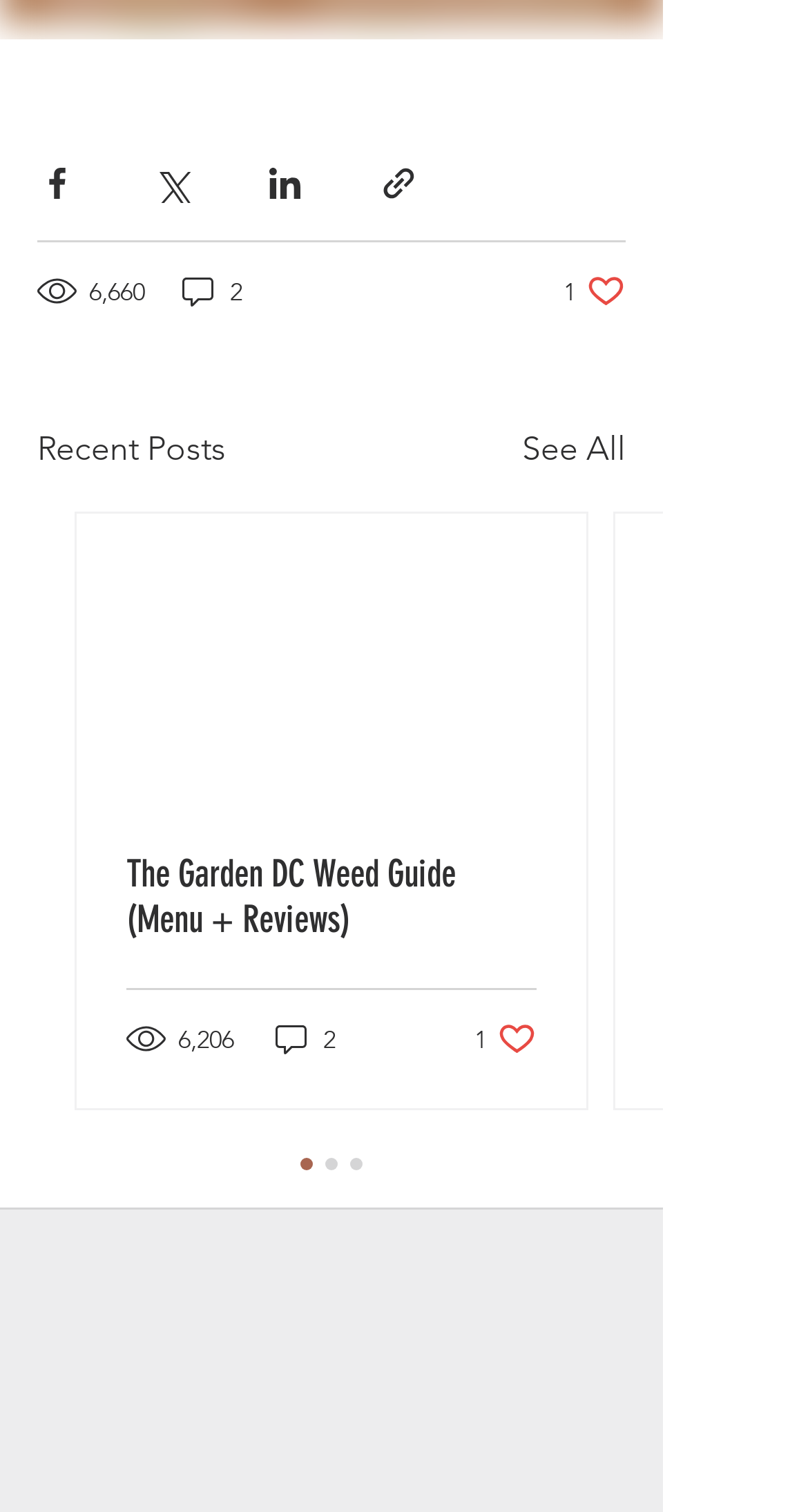Given the element description aria-label="Share via link", predict the bounding box coordinates for the UI element in the webpage screenshot. The format should be (top-left x, top-left y, bottom-right x, bottom-right y), and the values should be between 0 and 1.

[0.469, 0.109, 0.518, 0.135]